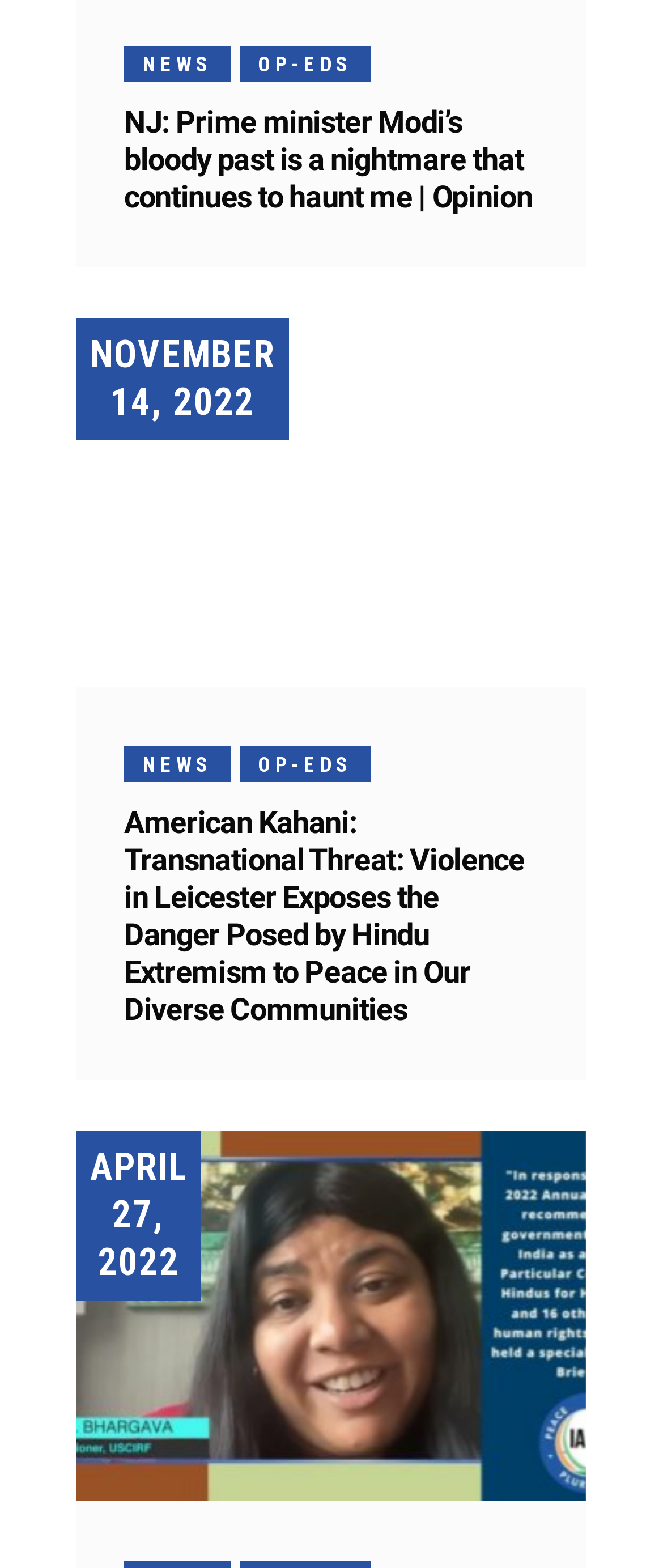Find the bounding box of the UI element described as: "parent_node: Toggle navigation". The bounding box coordinates should be given as four float values between 0 and 1, i.e., [left, top, right, bottom].

None